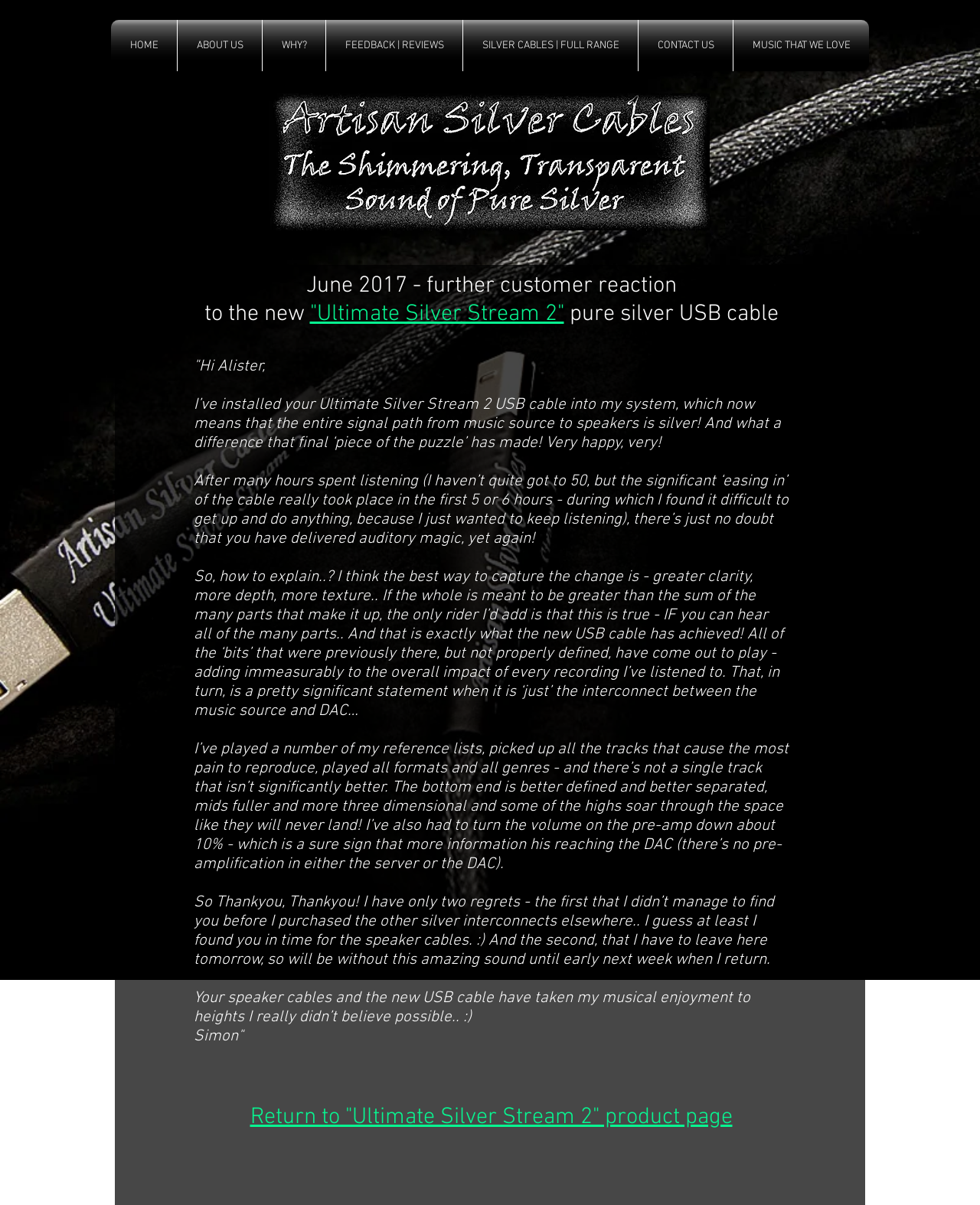Can you provide the bounding box coordinates for the element that should be clicked to implement the instruction: "Click on the FEEDBACK | REVIEWS link"?

[0.333, 0.017, 0.472, 0.059]